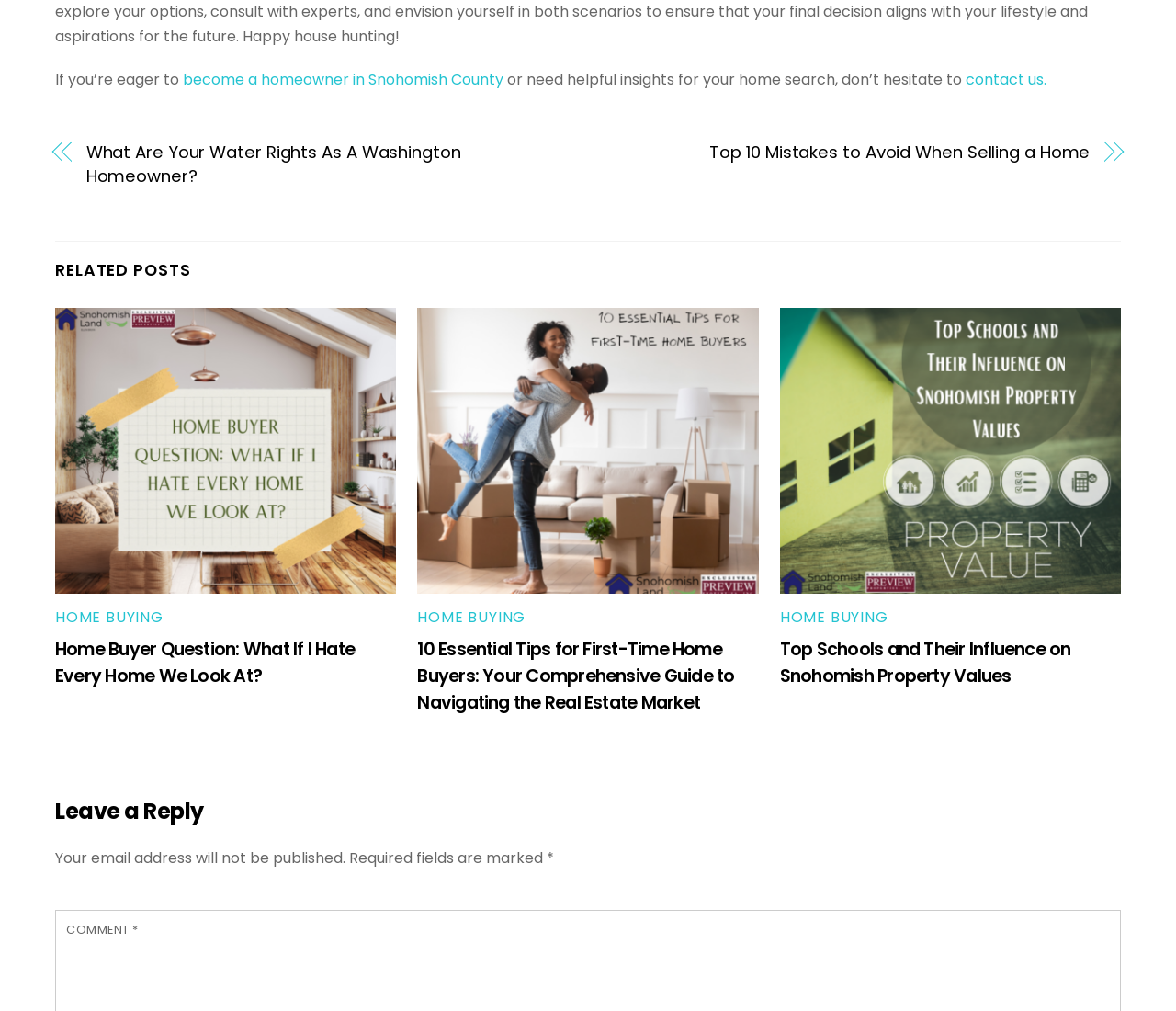Identify the bounding box coordinates of the element to click to follow this instruction: 'view 'Home Buyer Question: What If I Hate Every Home We Look At?''. Ensure the coordinates are four float values between 0 and 1, provided as [left, top, right, bottom].

[0.047, 0.564, 0.337, 0.585]